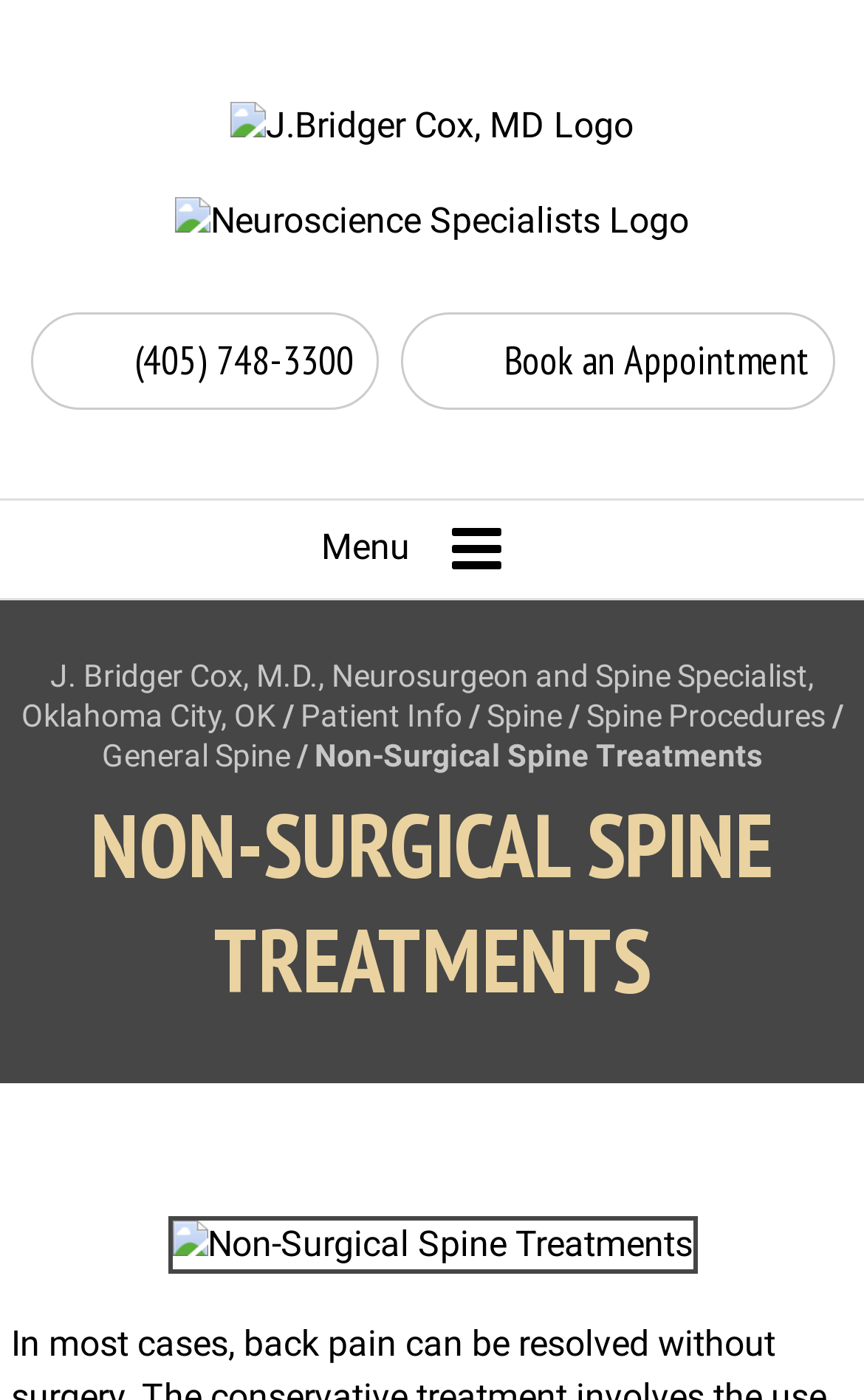Please provide a comprehensive answer to the question based on the screenshot: What is the phone number of J. Bridger Cox, M.D.?

I found the phone number by looking at the link with the text '4 0 5. 7 4 8. 3 3 0 0' which contains a static text element with the phone number '(405) 748-3300'.